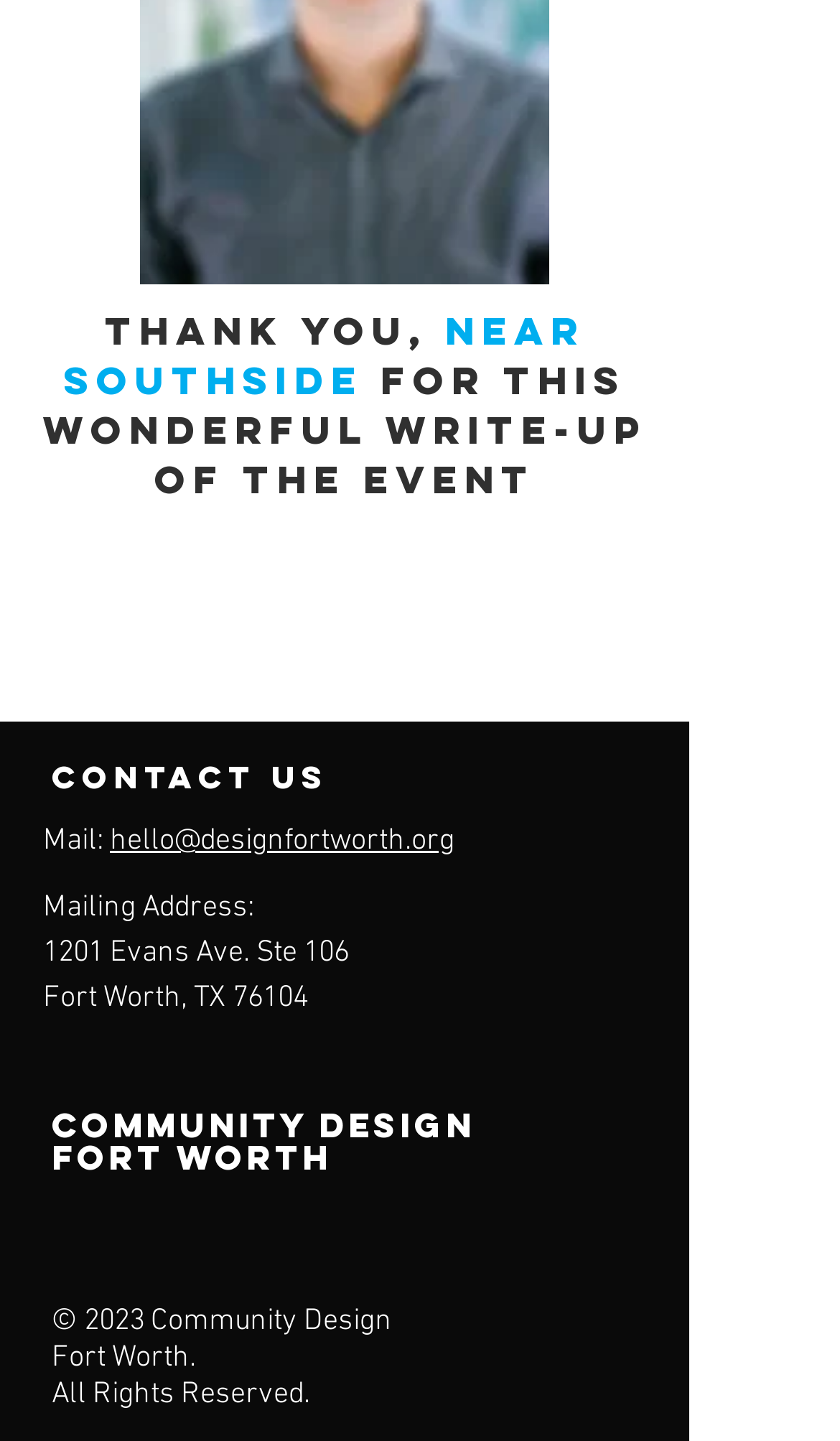What is the organization's mailing address?
Please respond to the question with as much detail as possible.

I found the mailing address by looking at the 'contact us' section, where it says 'Mailing Address:' followed by the address '1201 Evans Ave. Ste 106' and then the city, state, and zip code 'Fort Worth, TX 76104'.